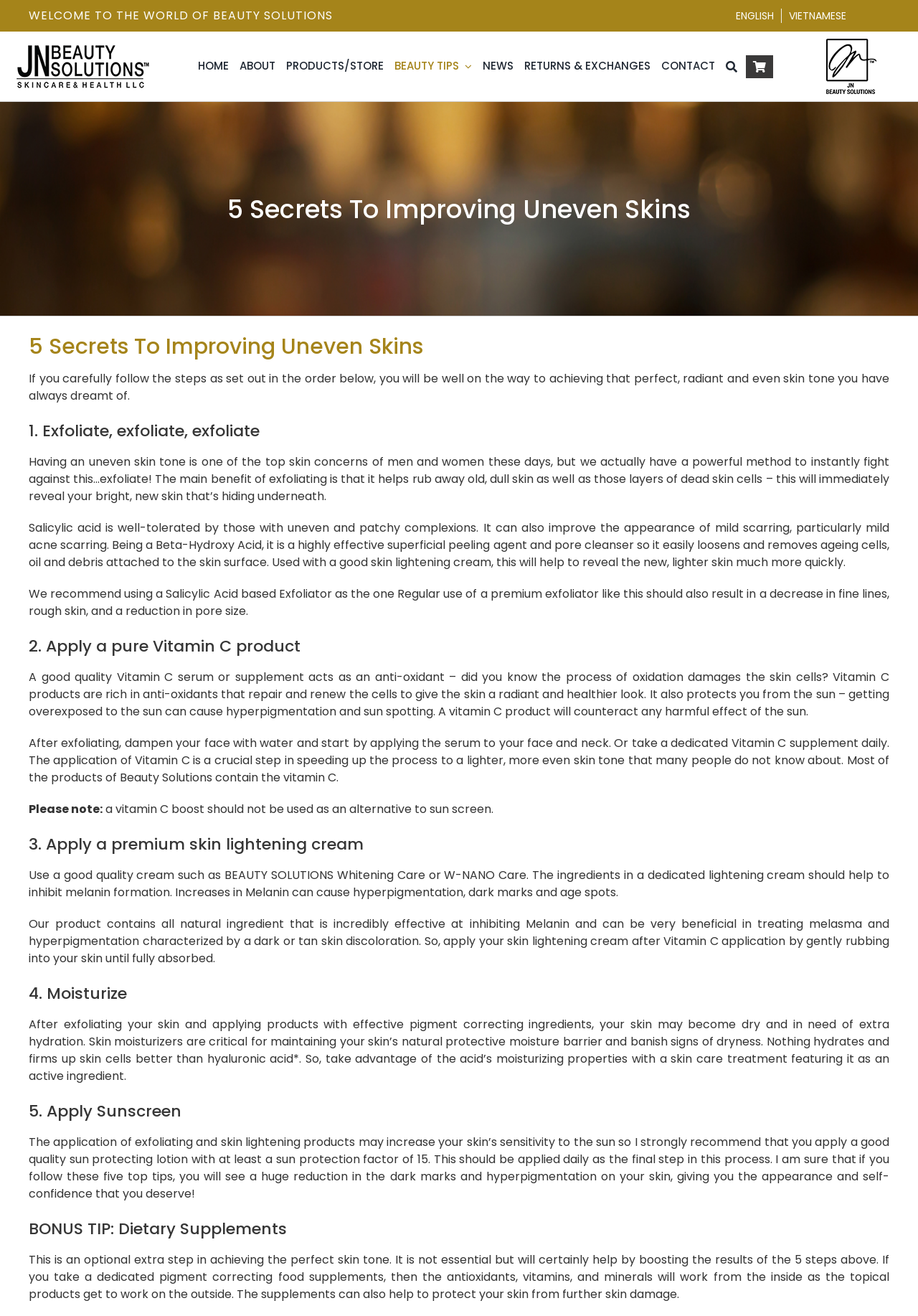Please find the bounding box coordinates of the section that needs to be clicked to achieve this instruction: "Click on the 'ENGLISH' link".

[0.794, 0.007, 0.852, 0.017]